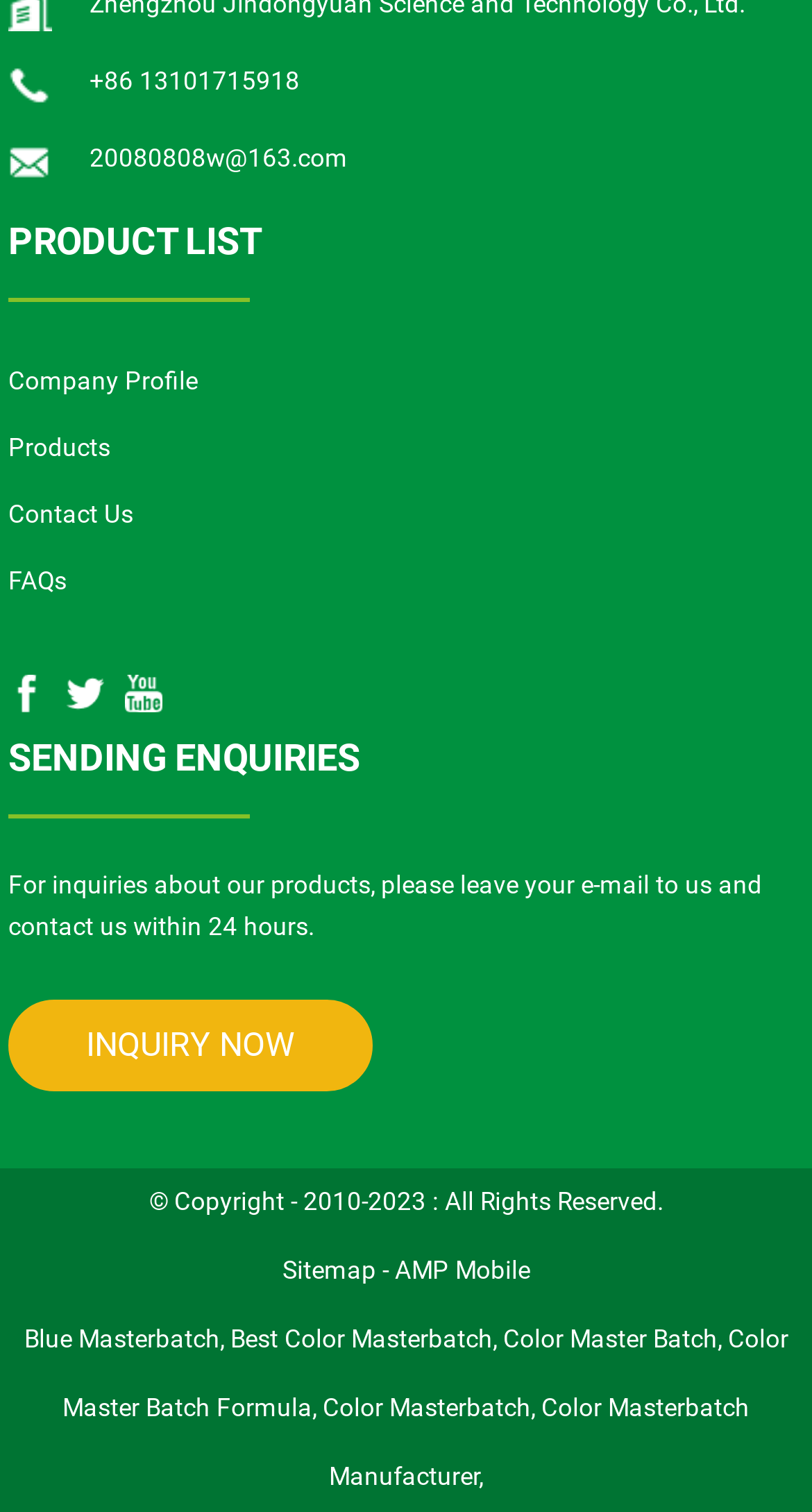Given the element description "+86 13101715918" in the screenshot, predict the bounding box coordinates of that UI element.

[0.11, 0.045, 0.369, 0.064]